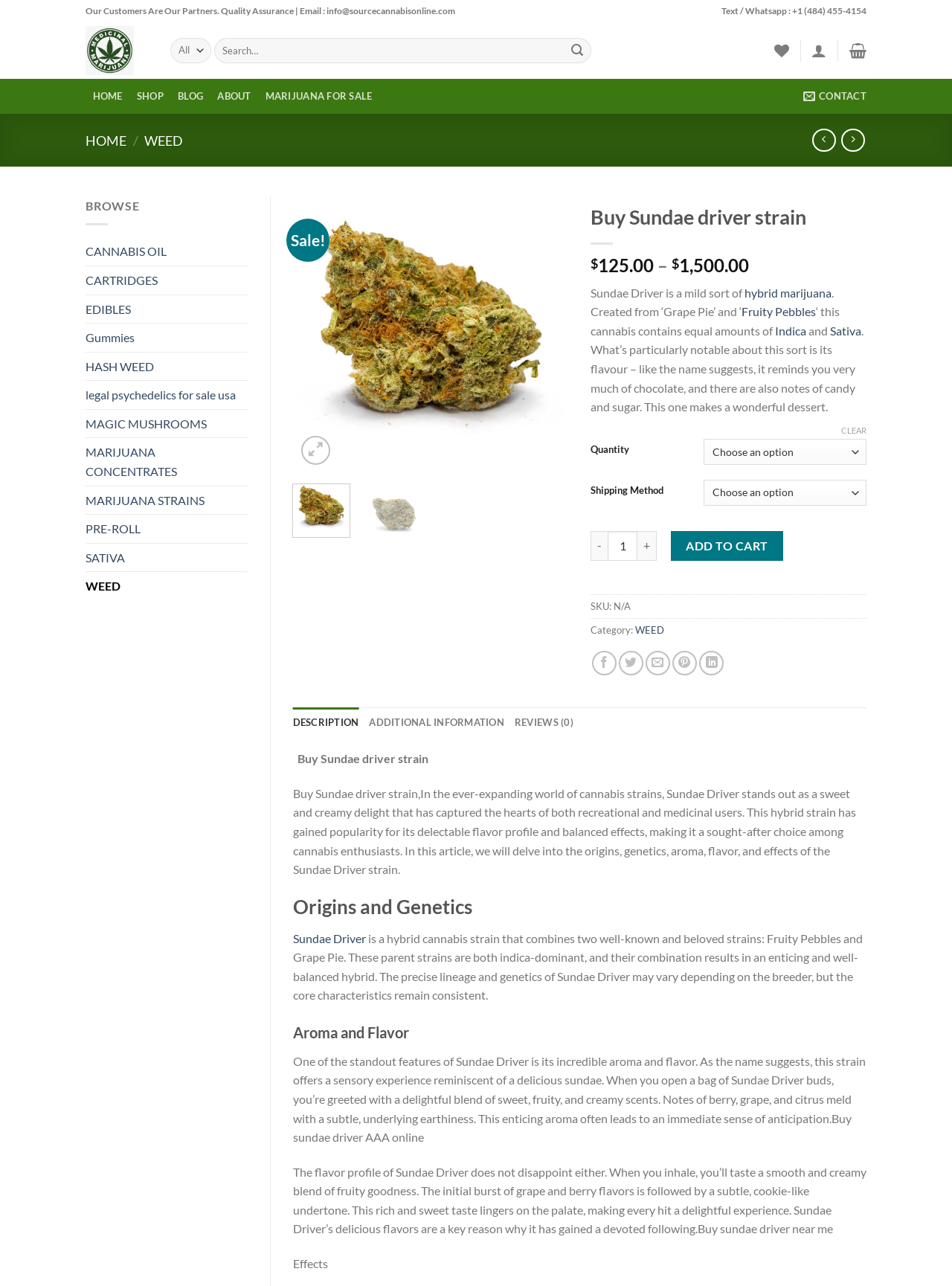Locate the bounding box coordinates for the element described below: "alt="Buy Sundae driver strain"". The coordinates must be four float values between 0 and 1, formatted as [left, top, right, bottom].

[0.307, 0.376, 0.368, 0.418]